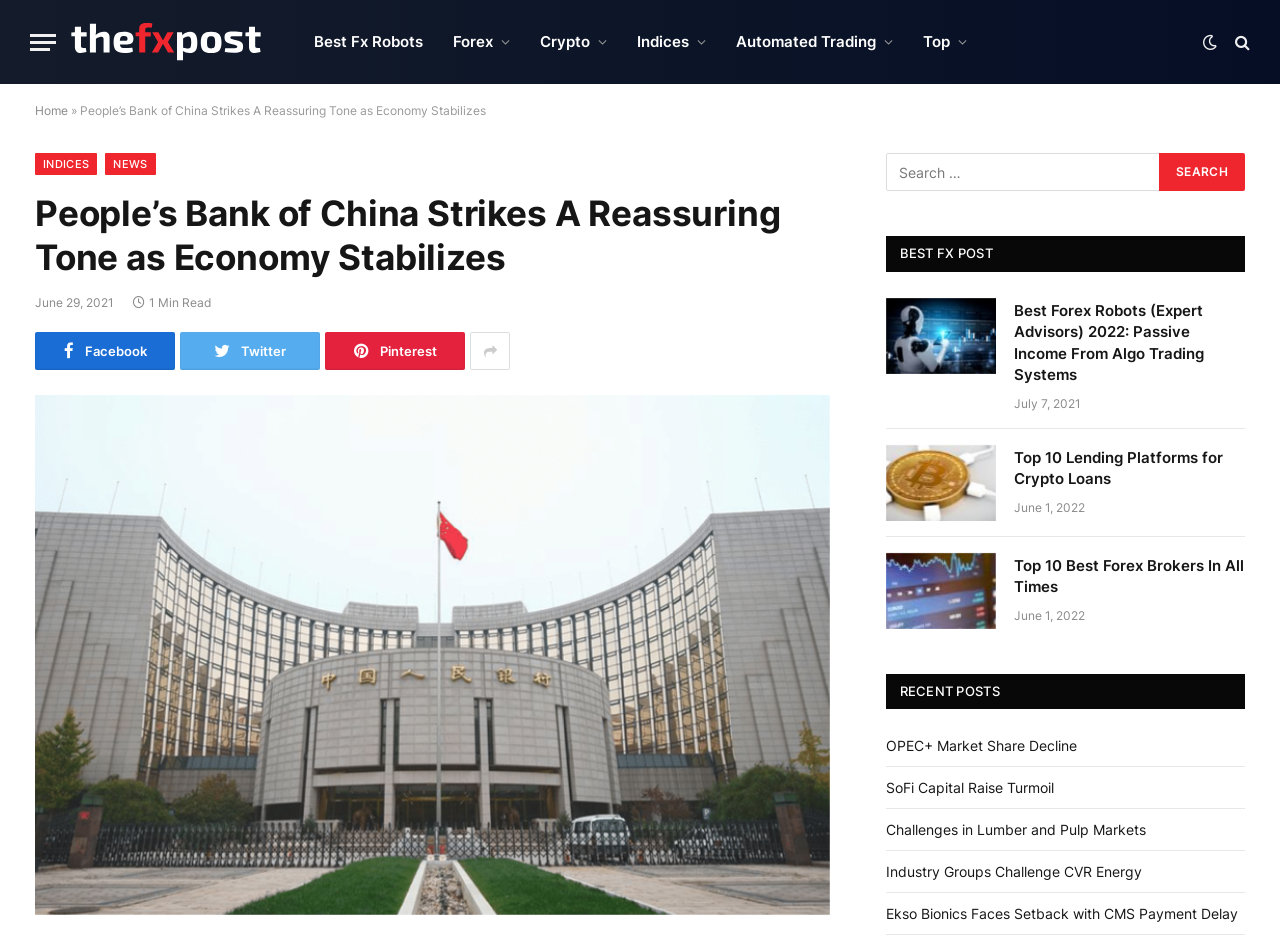Create a detailed description of the webpage's content and layout.

The webpage is about The FX Post, a financial news and information website. At the top left, there is a menu button and a link to The FX Post. To the right of these elements, there are several links to different sections of the website, including Best Fx Robots, Forex, Crypto, Indices, and Automated Trading. 

Below these links, there is a heading that reads "People’s Bank of China Strikes A Reassuring Tone as Economy Stabilizes" with a time stamp of June 29, 2021, and a "1 Min Read" label. Underneath this heading, there are social media links to Facebook, Twitter, Pinterest, and another unknown platform.

On the left side of the page, there is a search bar with a search button. To the right of the search bar, there is a section titled "BEST FX POST" with several articles listed below. Each article has a heading, a link to the article, and a time stamp. The articles are about various financial topics, including forex robots, crypto lending platforms, and forex brokers.

Below the articles, there is a section titled "RECENT POSTS" with several links to recent news articles. These articles cover a range of topics, including OPEC+, SoFi, lumber and pulp markets, and Ekso Bionics.